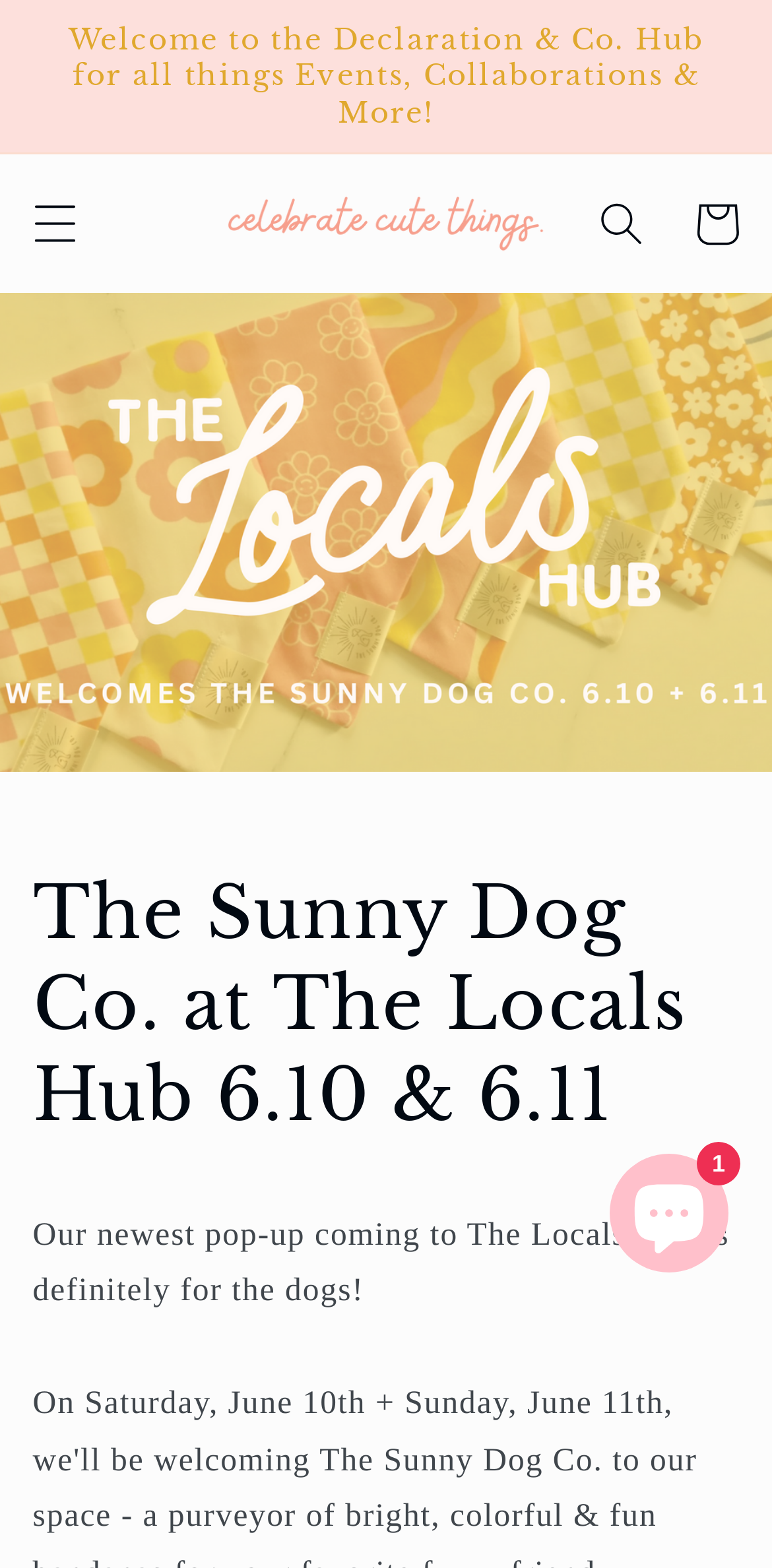Predict the bounding box of the UI element based on this description: "parent_node: Cart".

[0.271, 0.113, 0.729, 0.173]